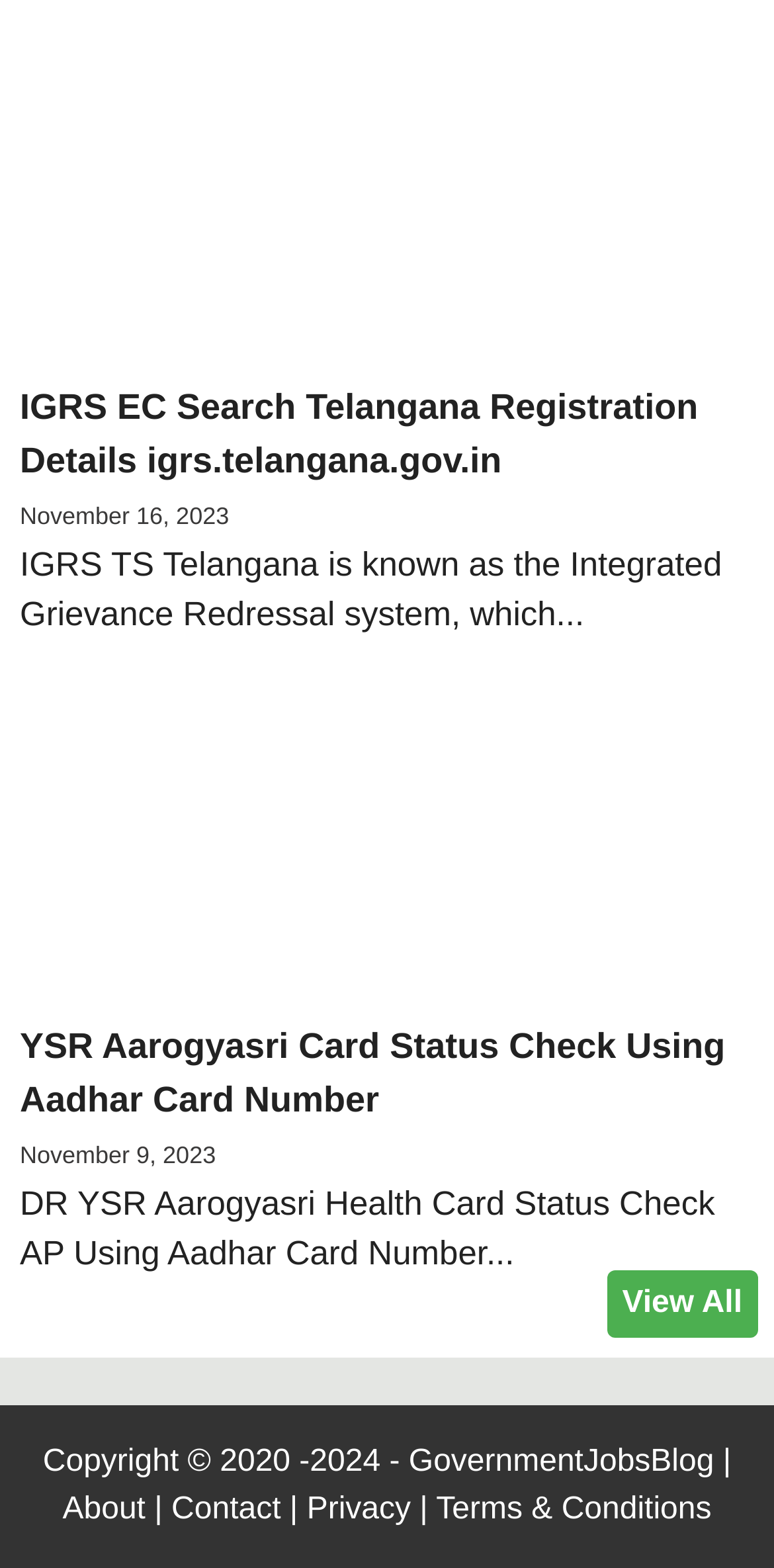Find the bounding box coordinates for the area that should be clicked to accomplish the instruction: "Check IGRS EC Search Telangana Registration Details".

[0.026, 0.247, 0.902, 0.307]